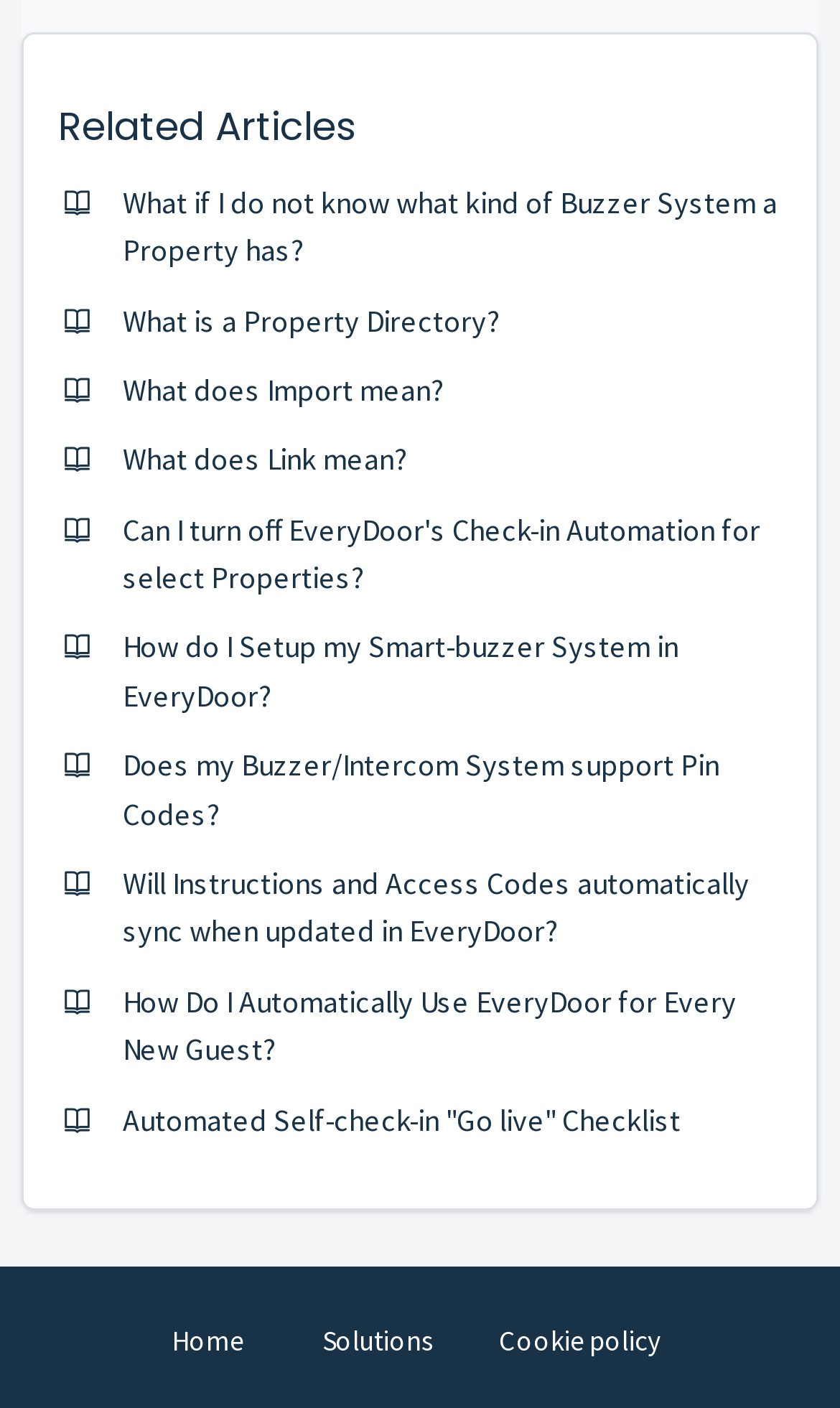Please reply to the following question using a single word or phrase: 
What is the purpose of this webpage?

FAQ page